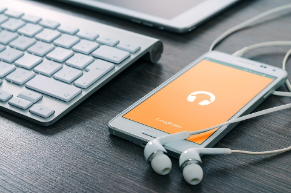What is resting nearby the smartphone?
Using the image, give a concise answer in the form of a single word or short phrase.

A wireless keyboard